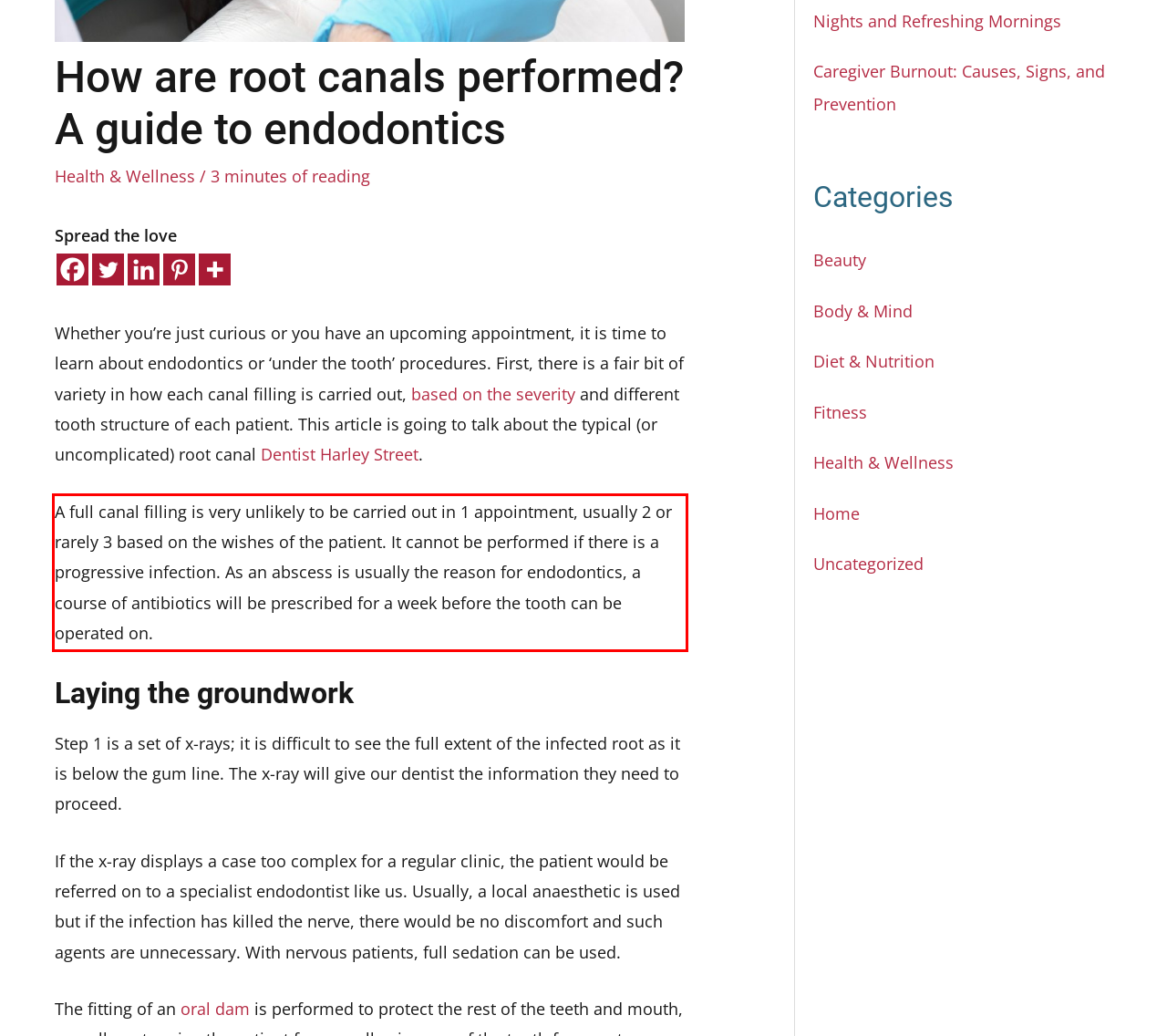Please use OCR to extract the text content from the red bounding box in the provided webpage screenshot.

A full canal filling is very unlikely to be carried out in 1 appointment, usually 2 or rarely 3 based on the wishes of the patient. It cannot be performed if there is a progressive infection. As an abscess is usually the reason for endodontics, a course of antibiotics will be prescribed for a week before the tooth can be operated on.